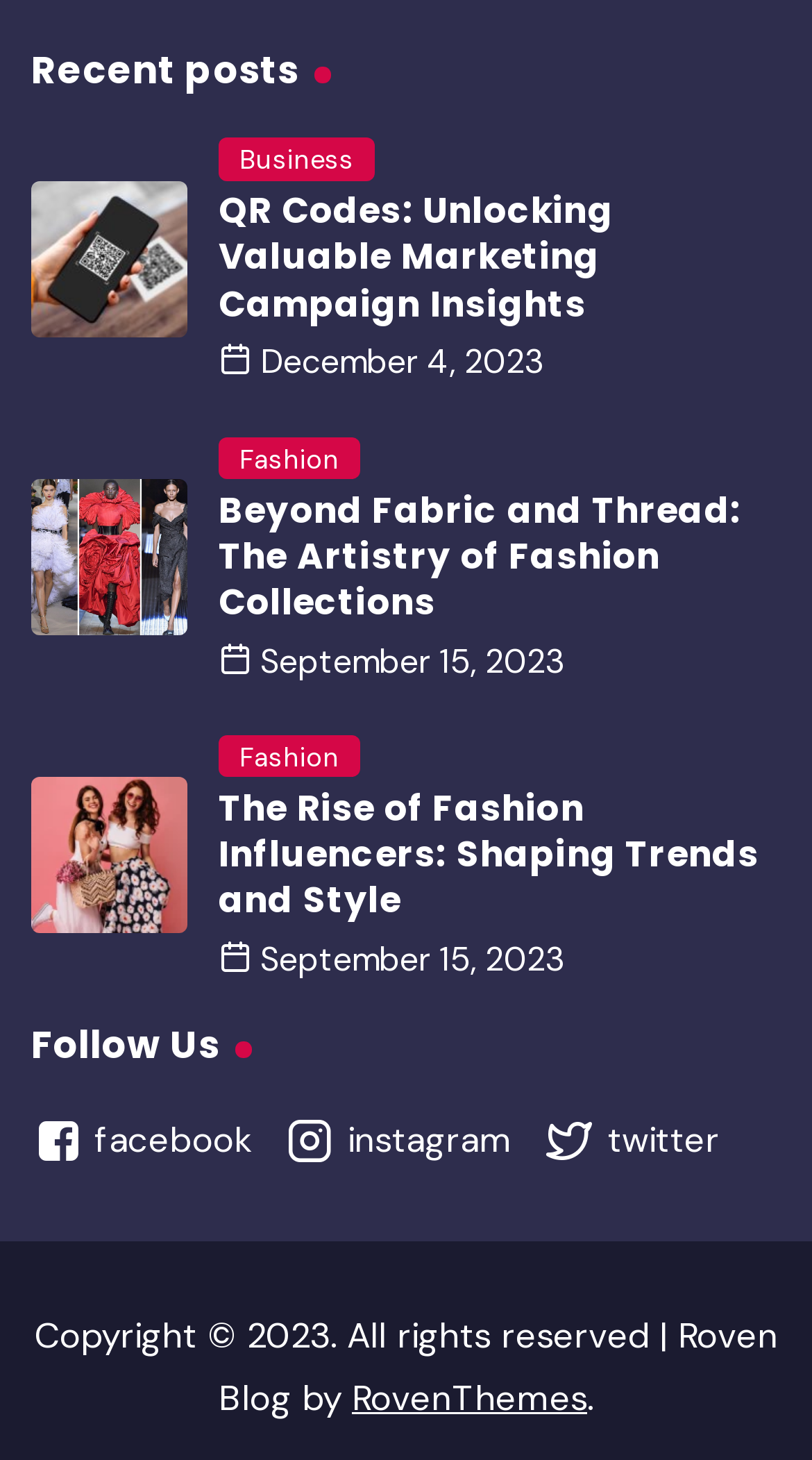Please analyze the image and give a detailed answer to the question:
What is the date of the post 'Beyond Fabric and Thread: The Artistry of Fashion Collections'?

The date of the post can be determined by looking at the StaticText 'September 15, 2023' which is located near the heading 'Beyond Fabric and Thread: The Artistry of Fashion Collections'.